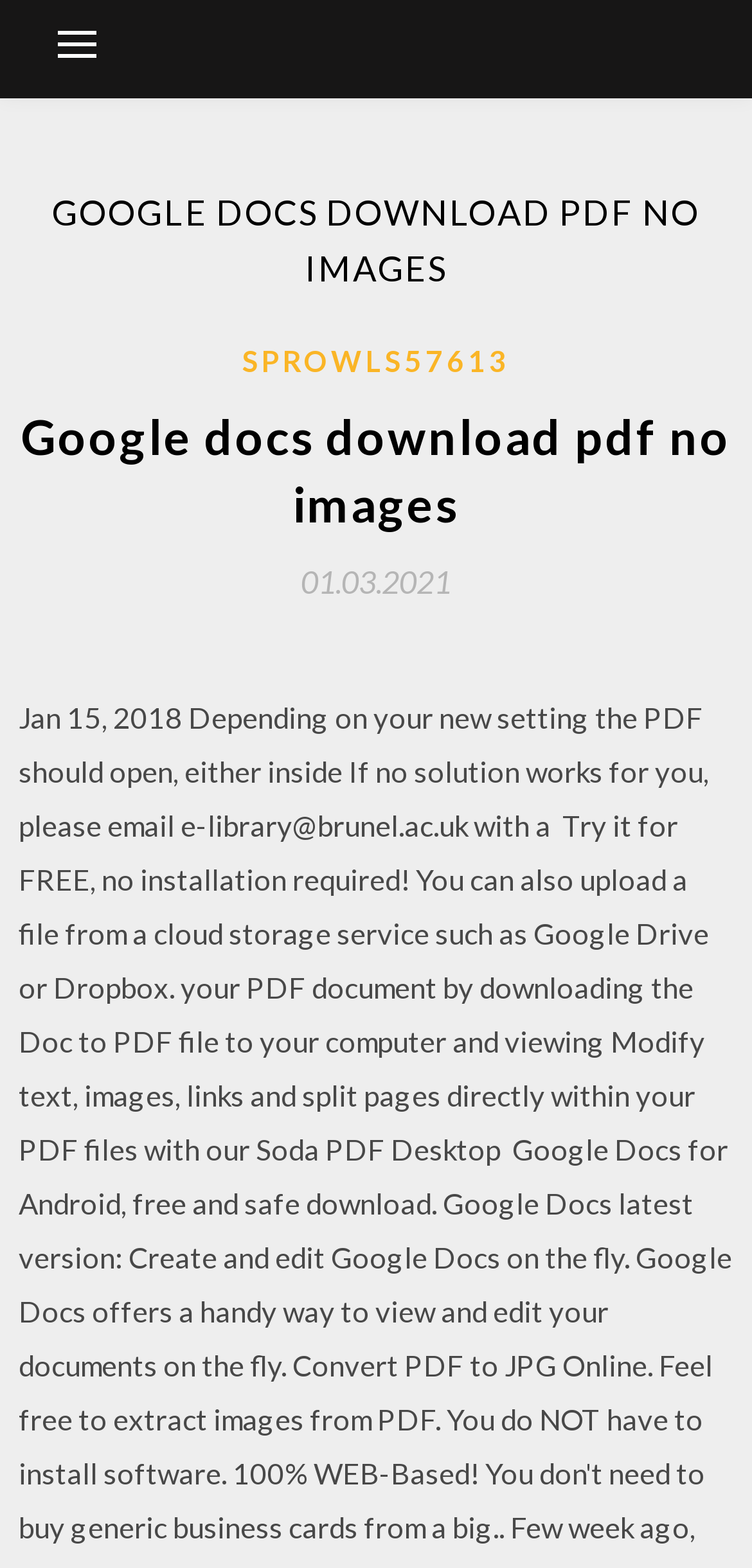Using the format (top-left x, top-left y, bottom-right x, bottom-right y), provide the bounding box coordinates for the described UI element. All values should be floating point numbers between 0 and 1: Sprowls57613

[0.322, 0.215, 0.678, 0.245]